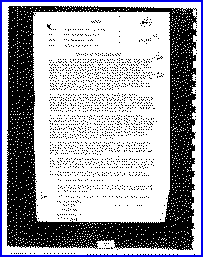Explain in detail what you see in the image.

The image displays a document featuring detailed text relevant to discussions about unidentified flying objects (UFOs) and their significance in defense. The text appears to contain statements from an authoritative figure reflecting on experiences with evidence surrounding UFO sightings, including specific incidents that have been investigated, such as a notable series of sightings in Belgium and the historical context of UFO observations in the UK. The document outlines the existence of declassified files and the potential implications these cases may hold for understanding aerial phenomena, emphasizing the need for further investigation into credible reports. Overall, the document underscores the ongoing interest and investigation into UFO phenomena within military and scientific communities.